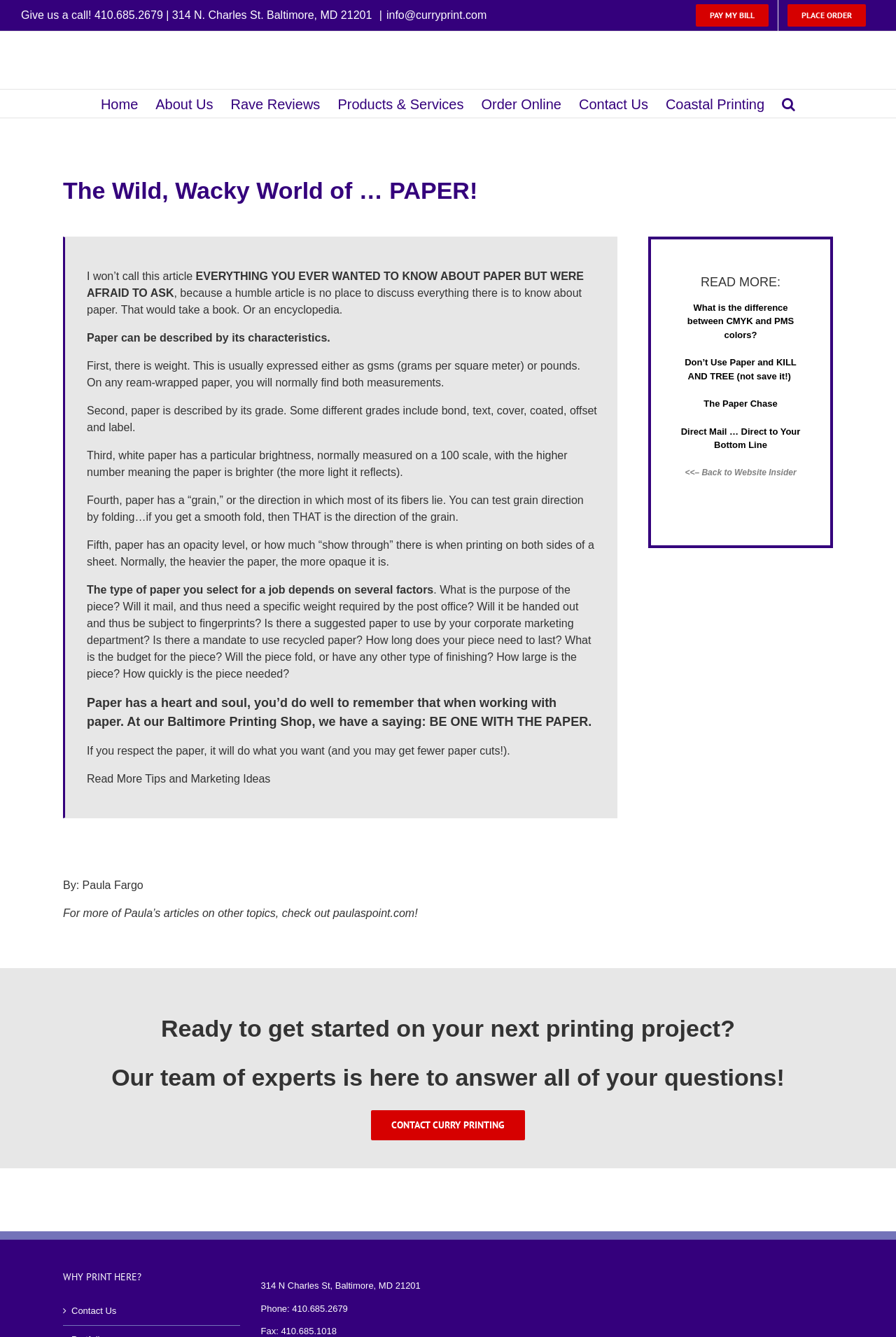Give a detailed explanation of the elements present on the webpage.

This webpage is about Curry Printing, a Baltimore printing shop. At the top, there is a navigation menu with links to "Home", "About Us", "Rave Reviews", "Products & Services", "Order Online", "Contact Us", and "Coastal Printing". Below the navigation menu, there is a heading that reads "The Wild, Wacky World of PAPER!" followed by a series of headings and paragraphs discussing various aspects of paper, including its characteristics, weight, grade, brightness, grain, and opacity.

On the left side of the page, there is a contact information section with the shop's address, phone number, and fax number. There is also a link to "info@curryprint.com" and a "Give us a call!" button with the phone number. Below this section, there is a "Secondary Menu" with links to "PAY MY BILL" and "PLACE ORDER".

The main content of the page is divided into several sections, each with a heading and a brief description. The sections include "I won’t call this article EVERYTHING YOU EVER WANTED TO KNOW ABOUT PAPER BUT WERE AFRAID TO ASK", "Paper can be described by its characteristics", "The type of paper you select for a job depends on several factors", and "Paper has a heart and soul, you’d do well to remember that when working with paper". There are also links to related articles, such as "What is the difference between CMYK and PMS colors?" and "Direct Mail … Direct to Your Bottom Line".

At the bottom of the page, there is a call-to-action section with a heading "Ready to get started on your next printing project?" and a link to "CONTACT CURRY PRINTING". There is also a section with the heading "WHY PRINT HERE?" and a link to "Contact Us".